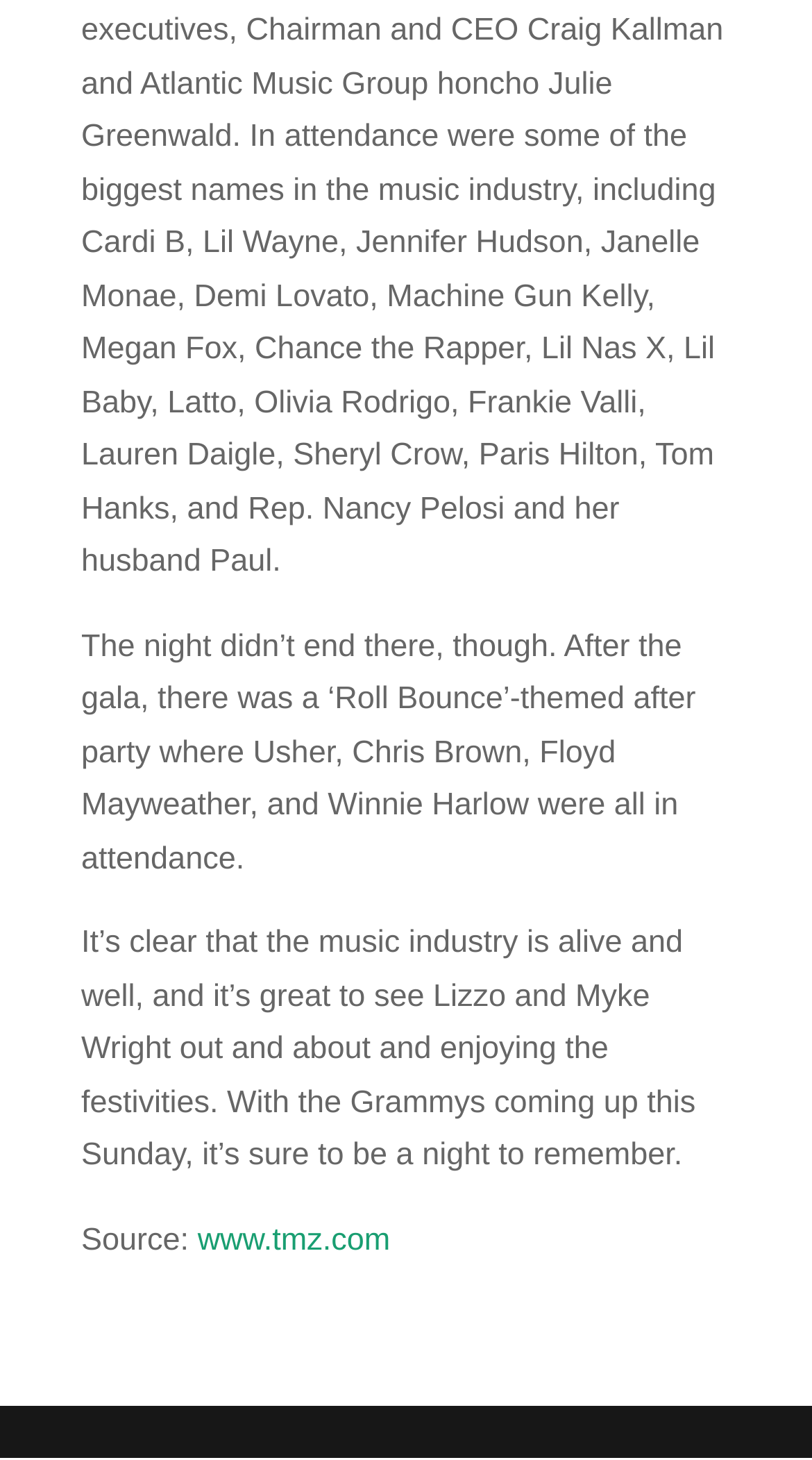Identify and provide the bounding box coordinates of the UI element described: "www.tmz.com". The coordinates should be formatted as [left, top, right, bottom], with each number being a float between 0 and 1.

[0.243, 0.837, 0.48, 0.861]